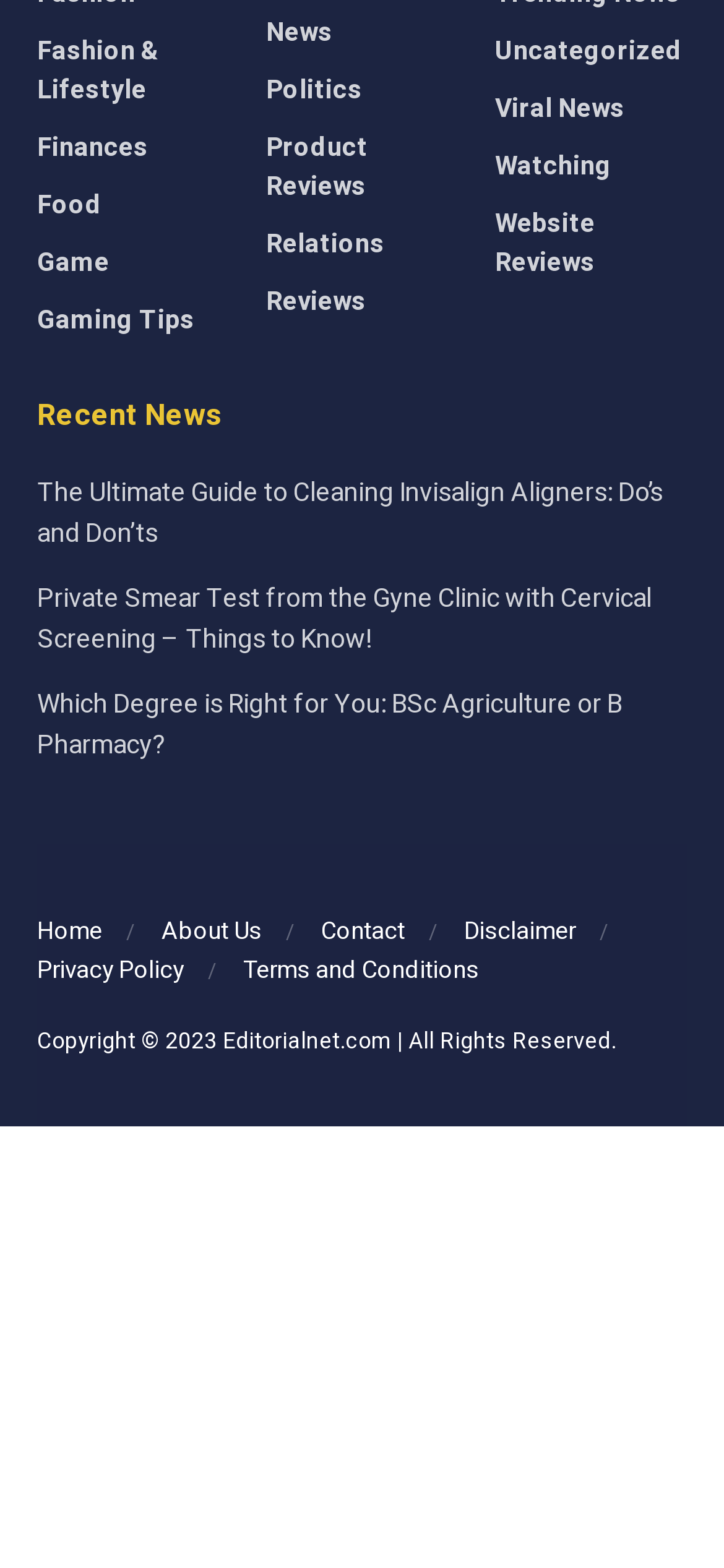Could you specify the bounding box coordinates for the clickable section to complete the following instruction: "Go to Home"?

[0.051, 0.582, 0.141, 0.605]